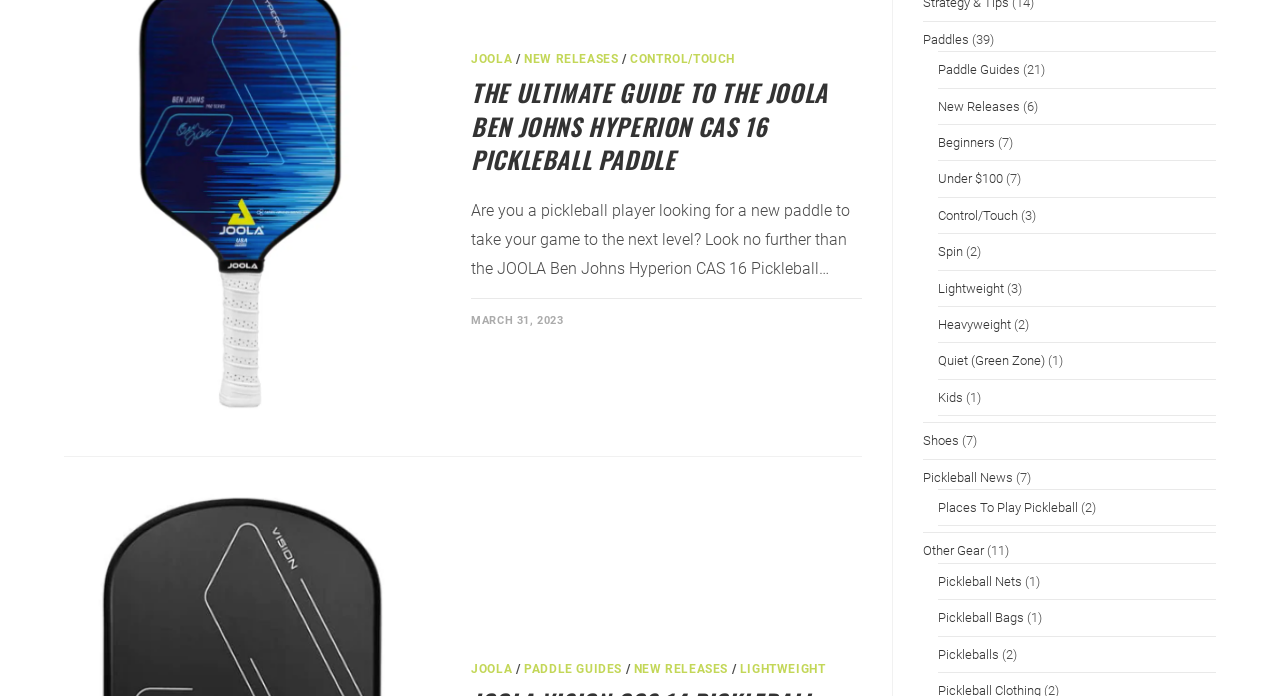For the following element description, predict the bounding box coordinates in the format (top-left x, top-left y, bottom-right x, bottom-right y). All values should be floating point numbers between 0 and 1. Description: Places To Play Pickleball

[0.733, 0.718, 0.843, 0.74]